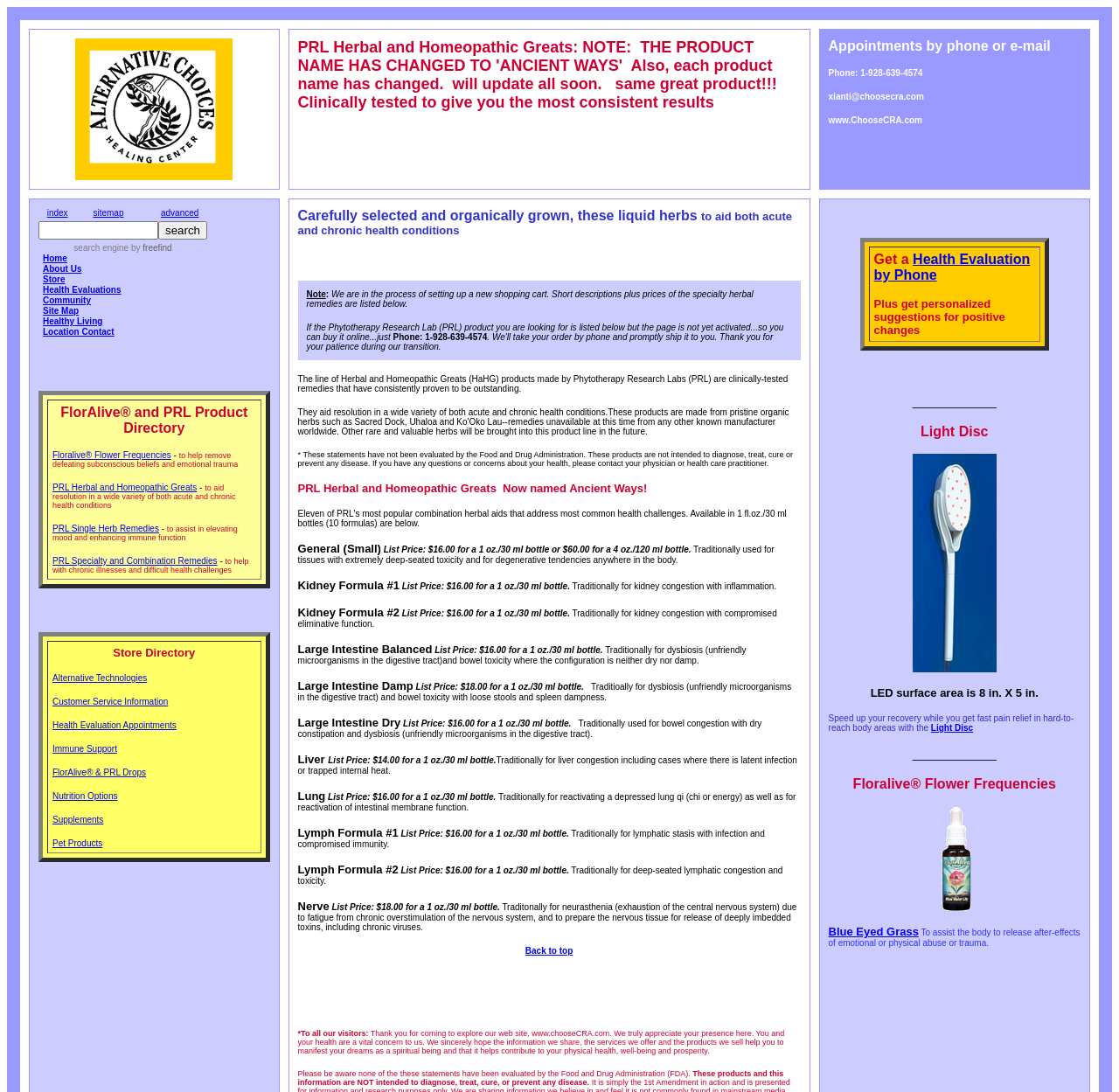Respond to the question below with a single word or phrase: What is the purpose of the PRL Herbal and Homeopathic Greats?

to aid resolution in health conditions